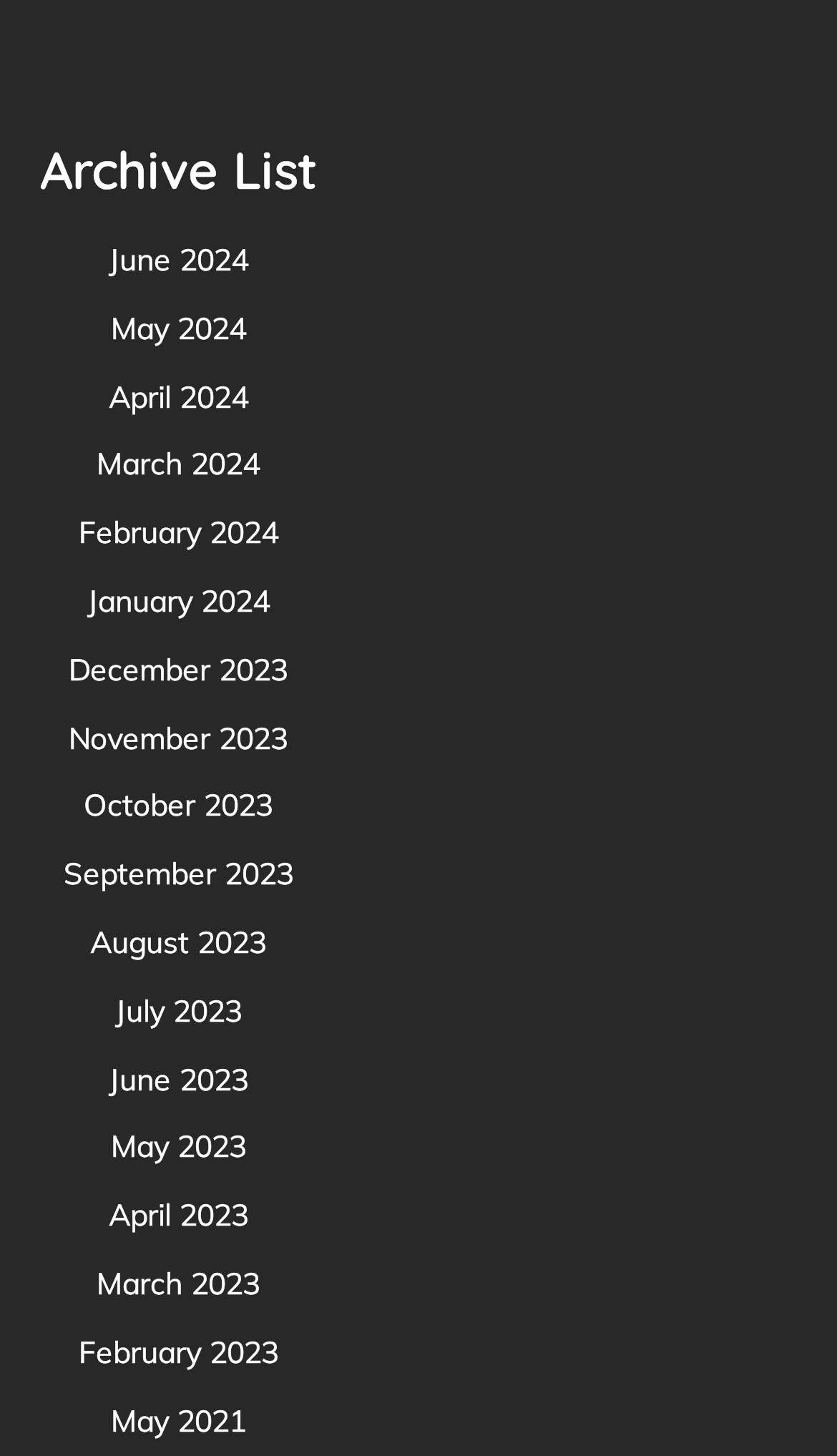How many months are listed in 2024?
Look at the screenshot and respond with a single word or phrase.

6